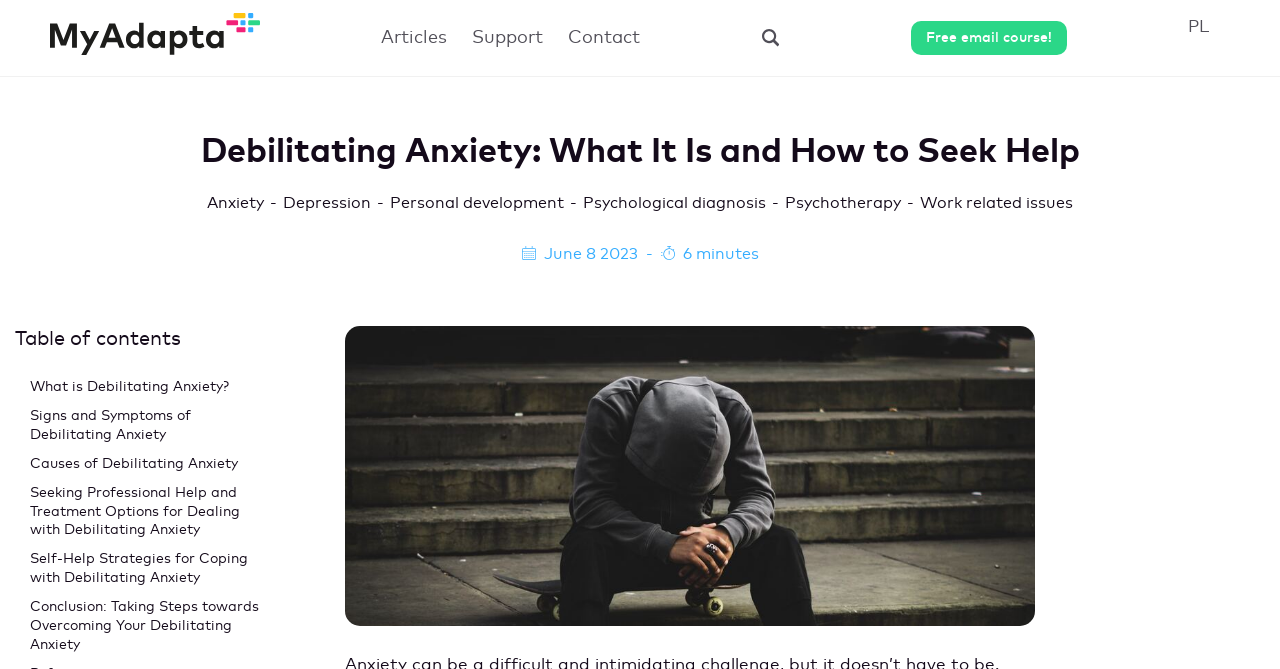How many links are in the navigation menu?
Examine the webpage screenshot and provide an in-depth answer to the question.

I counted the links in the navigation menu, which are 'Articles', 'Support', and 'Contact', so there are 3 links in total.